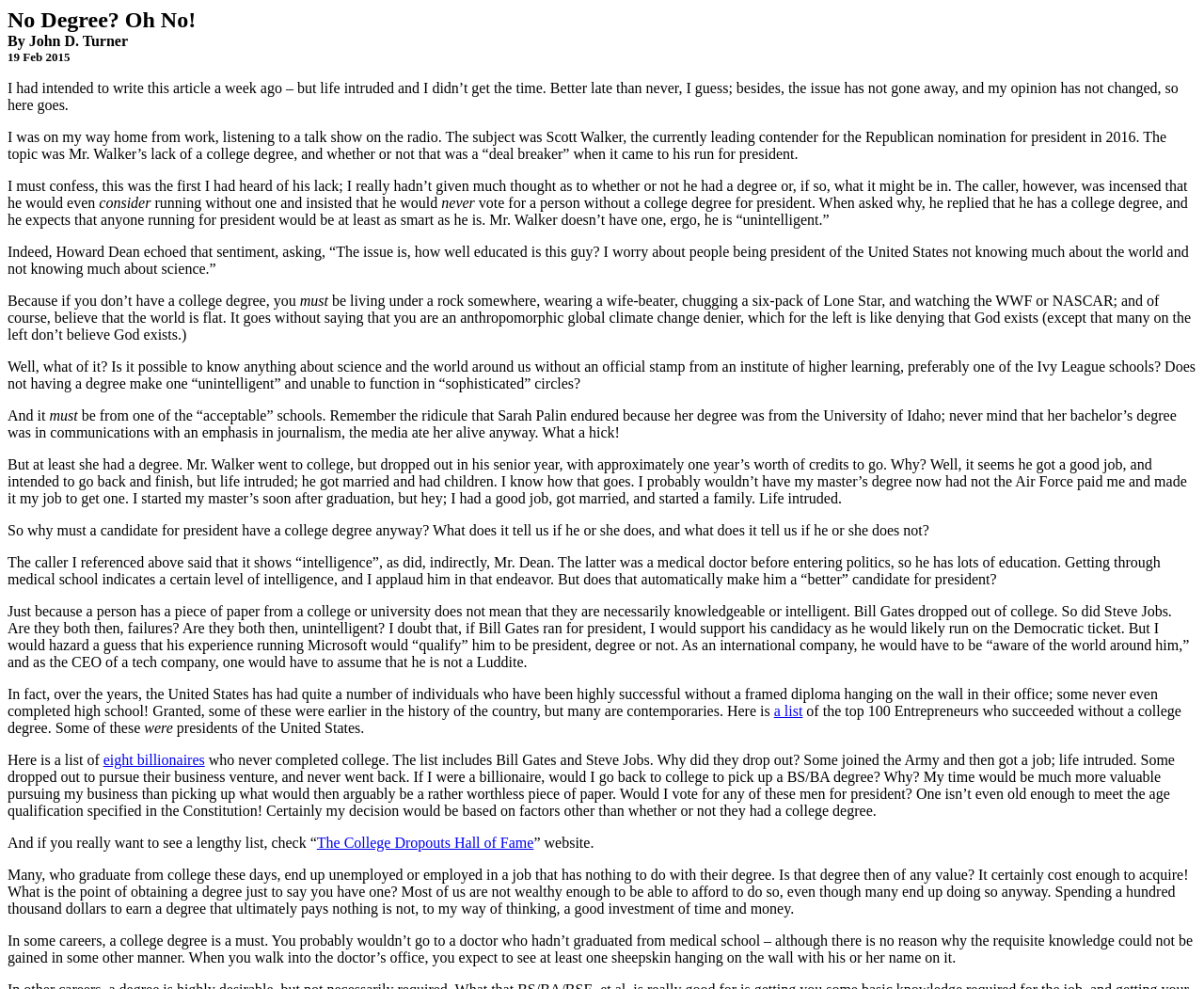Determine the bounding box of the UI component based on this description: "eight billionaires". The bounding box coordinates should be four float values between 0 and 1, i.e., [left, top, right, bottom].

[0.086, 0.76, 0.17, 0.776]